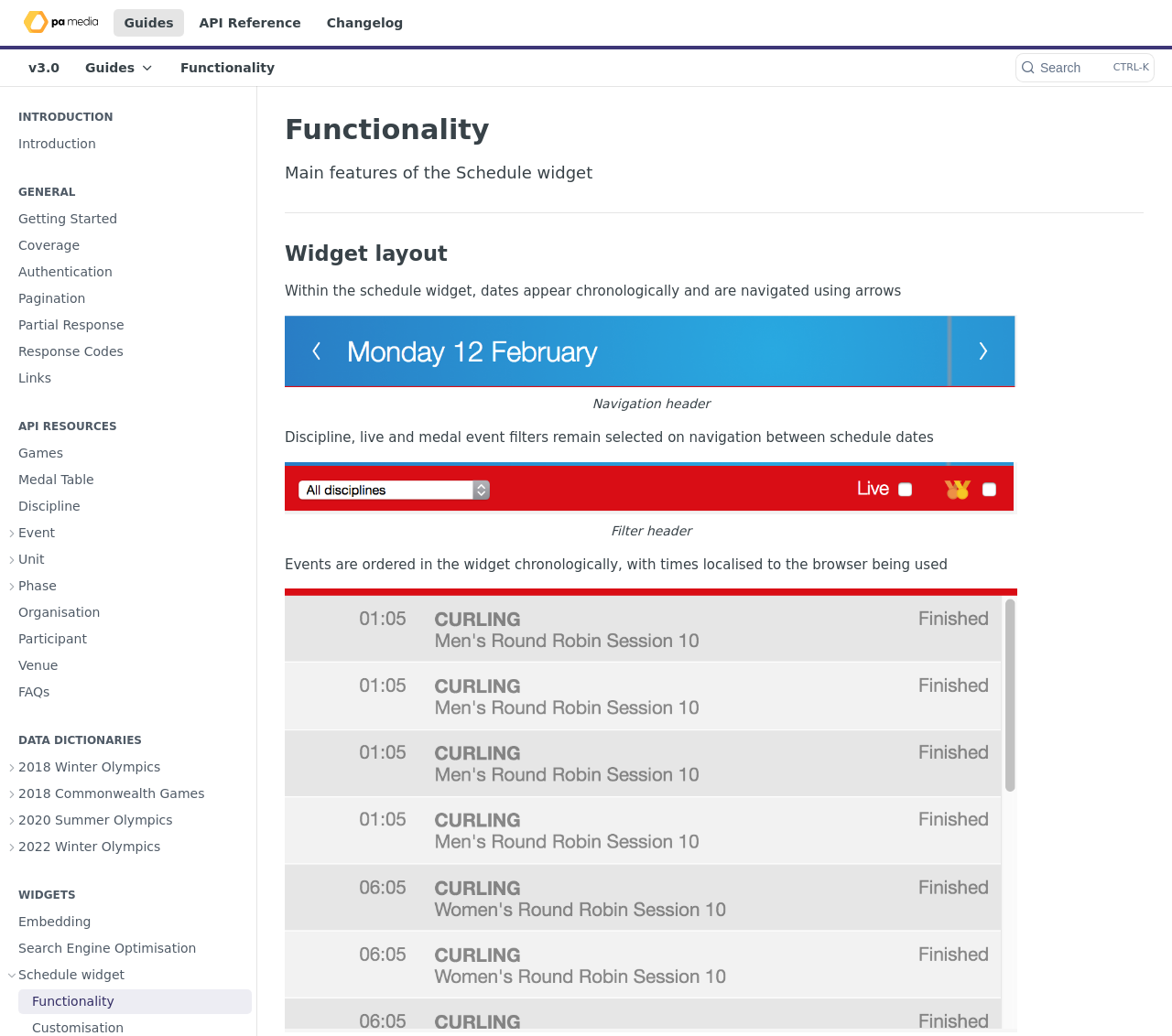How many headings are there on the webpage?
Please look at the screenshot and answer using one word or phrase.

6